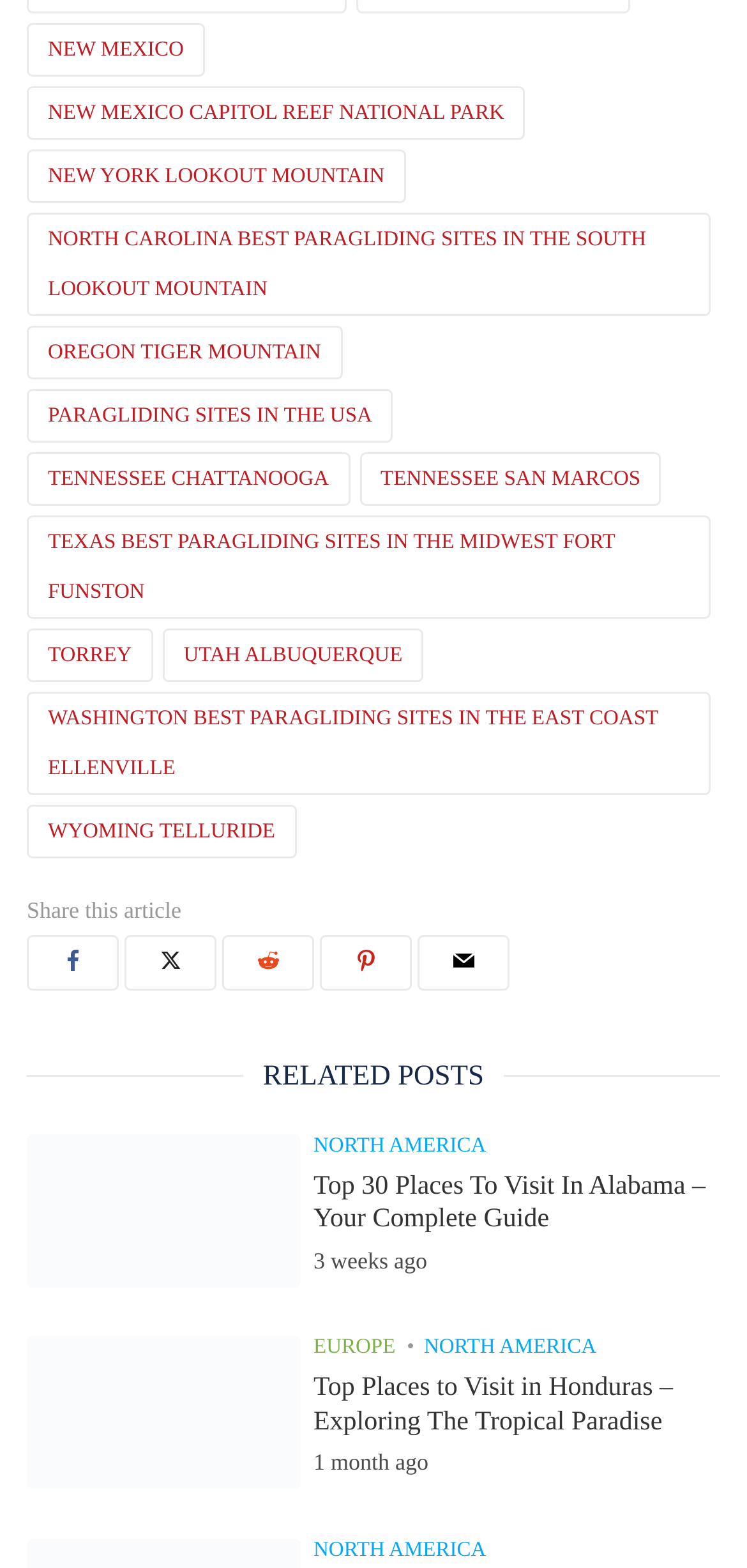Using the provided element description: "Oregon Tiger Mountain", identify the bounding box coordinates. The coordinates should be four floats between 0 and 1 in the order [left, top, right, bottom].

[0.036, 0.208, 0.458, 0.242]